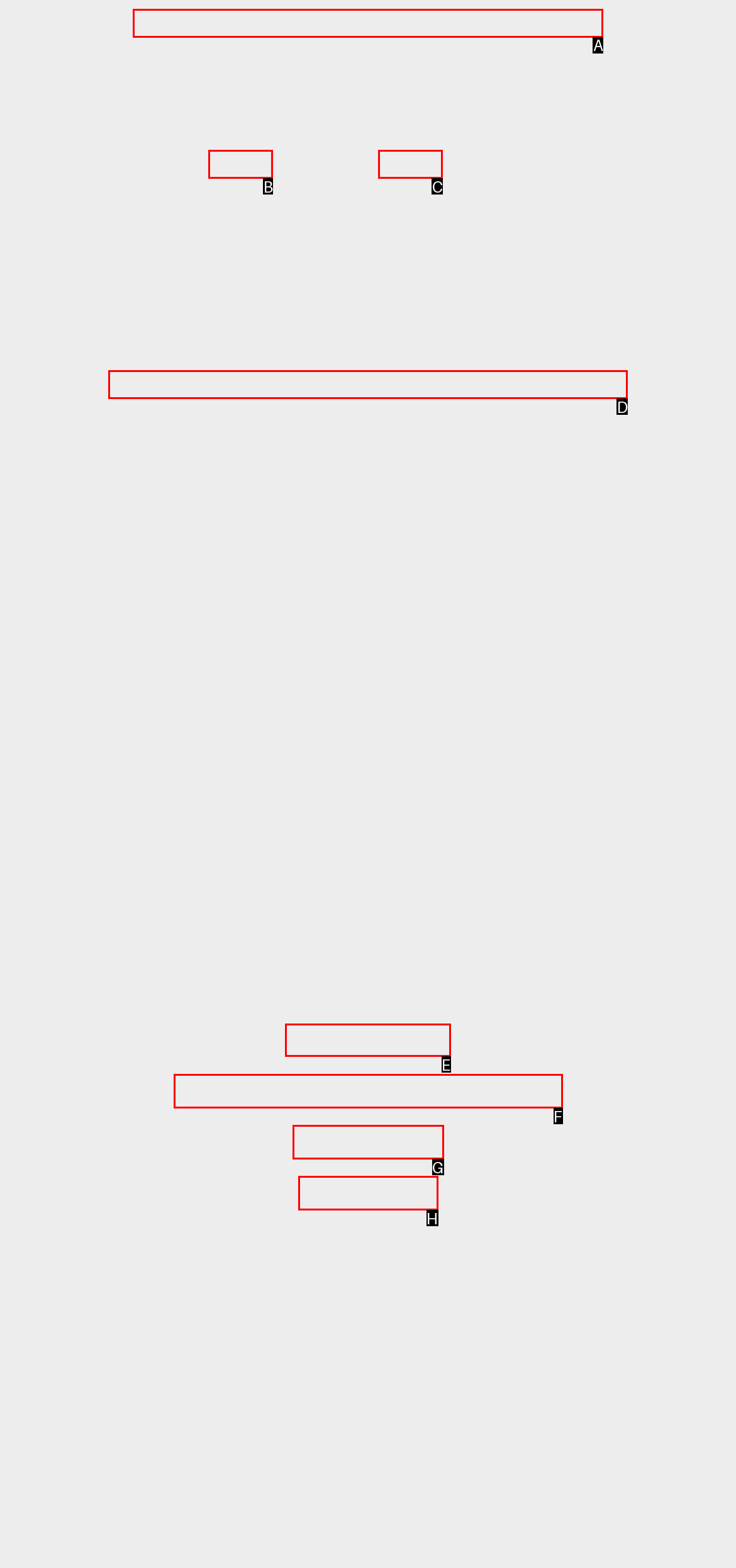Choose the HTML element to click for this instruction: Explore the cathedral's venue hire options Answer with the letter of the correct choice from the given options.

E